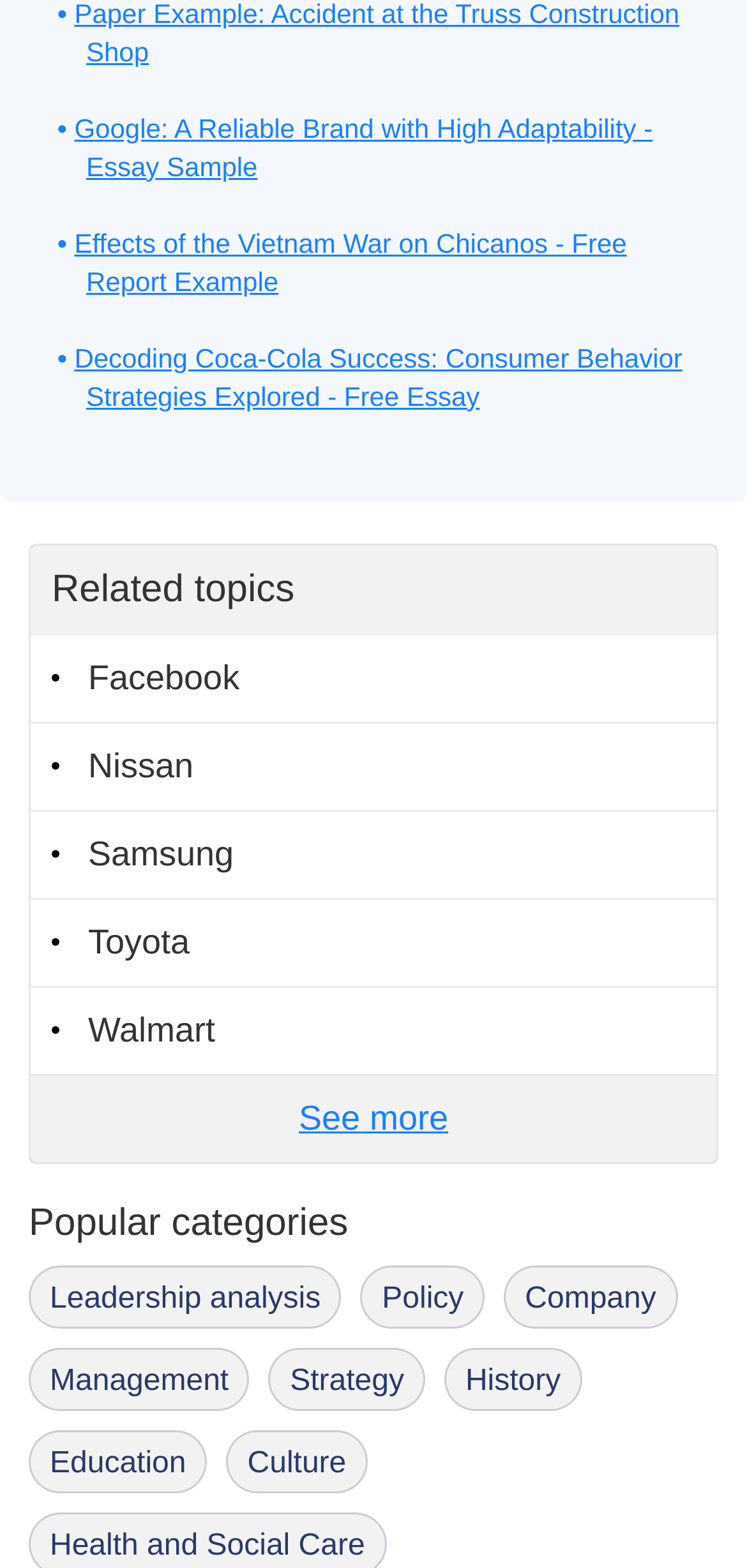How many links are there in total?
Based on the image, provide your answer in one word or phrase.

13